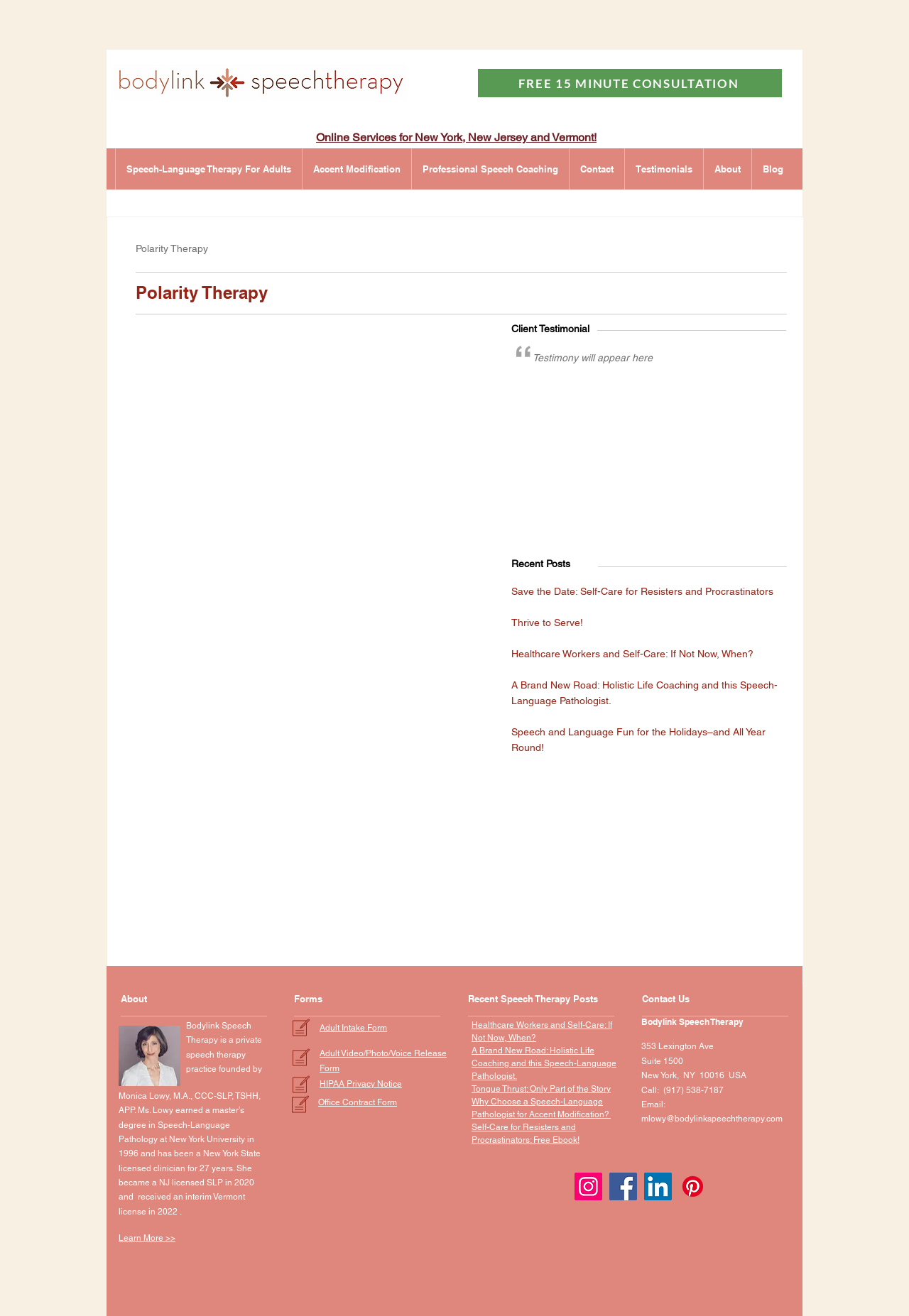Given the webpage screenshot, identify the bounding box of the UI element that matches this description: "Accent Modification".

[0.332, 0.113, 0.452, 0.144]